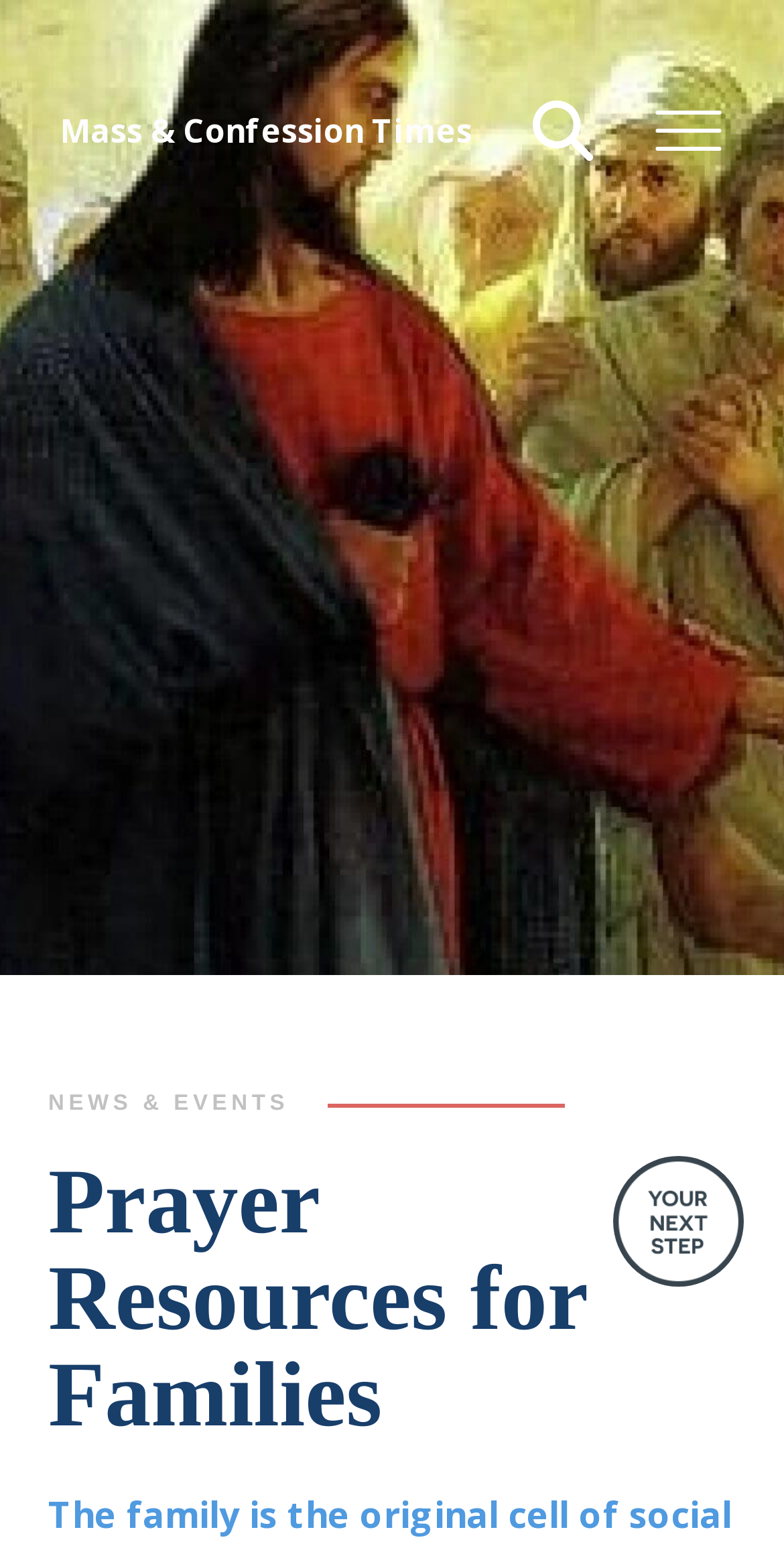Give a one-word or short-phrase answer to the following question: 
What is the last sacrament listed?

Confirmation